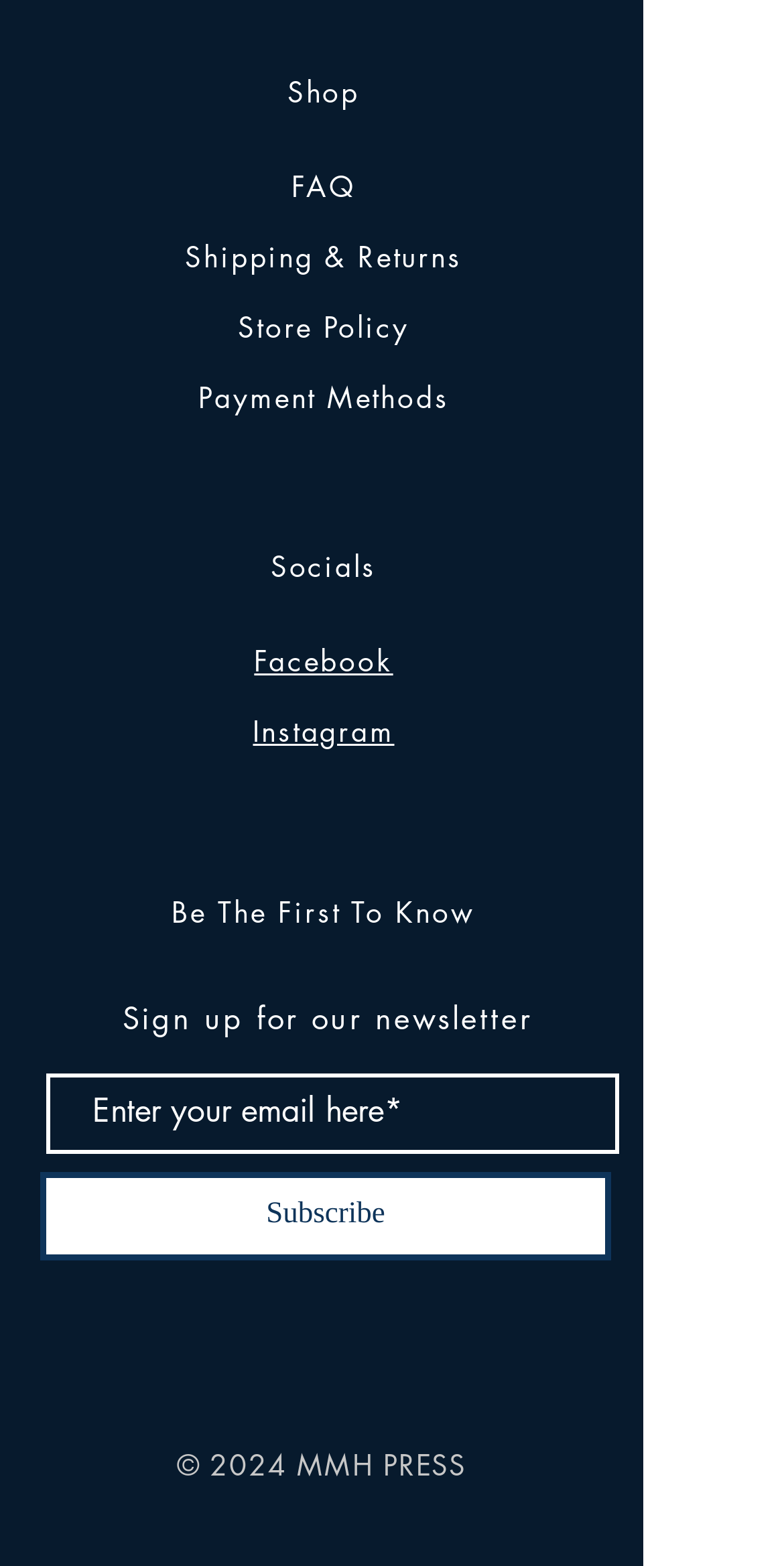What is the call-to-action button?
Please provide a single word or phrase as your answer based on the image.

Subscribe